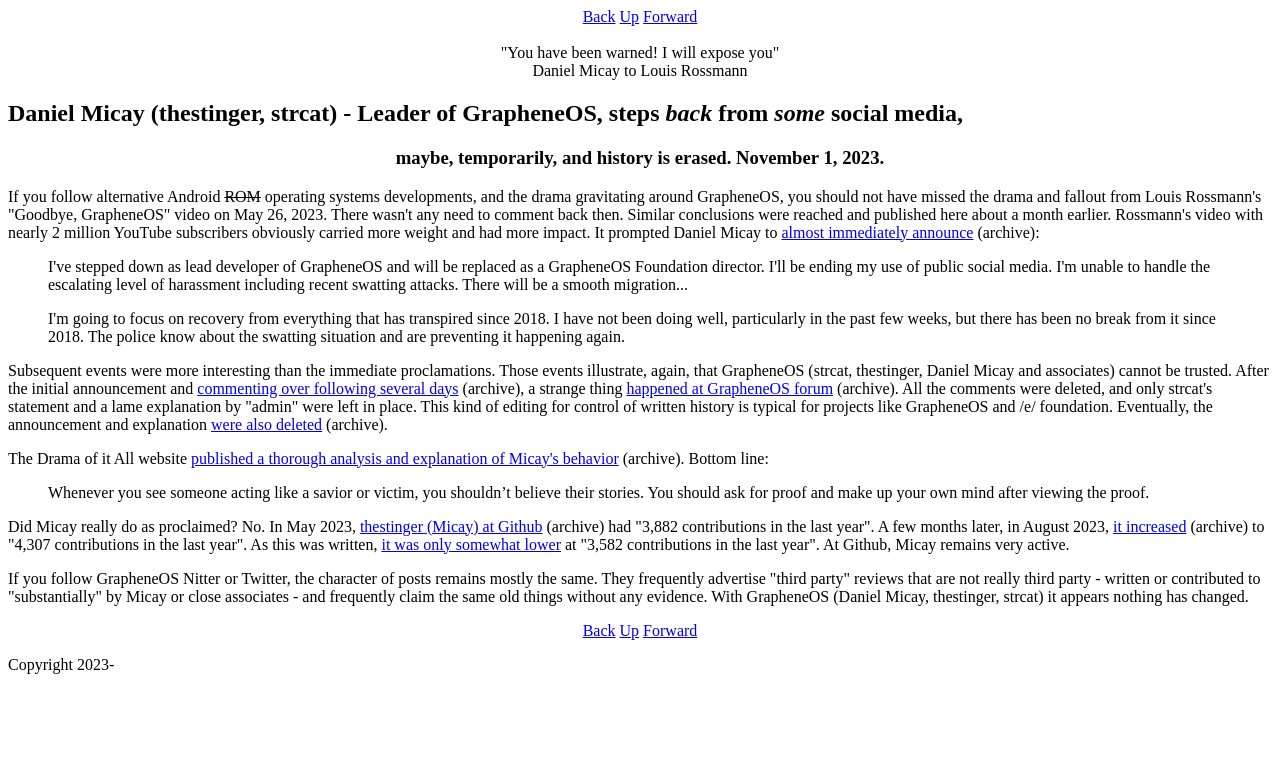Identify the bounding box coordinates for the region of the element that should be clicked to carry out the instruction: "Click Offices". The bounding box coordinates should be four float numbers between 0 and 1, i.e., [left, top, right, bottom].

None